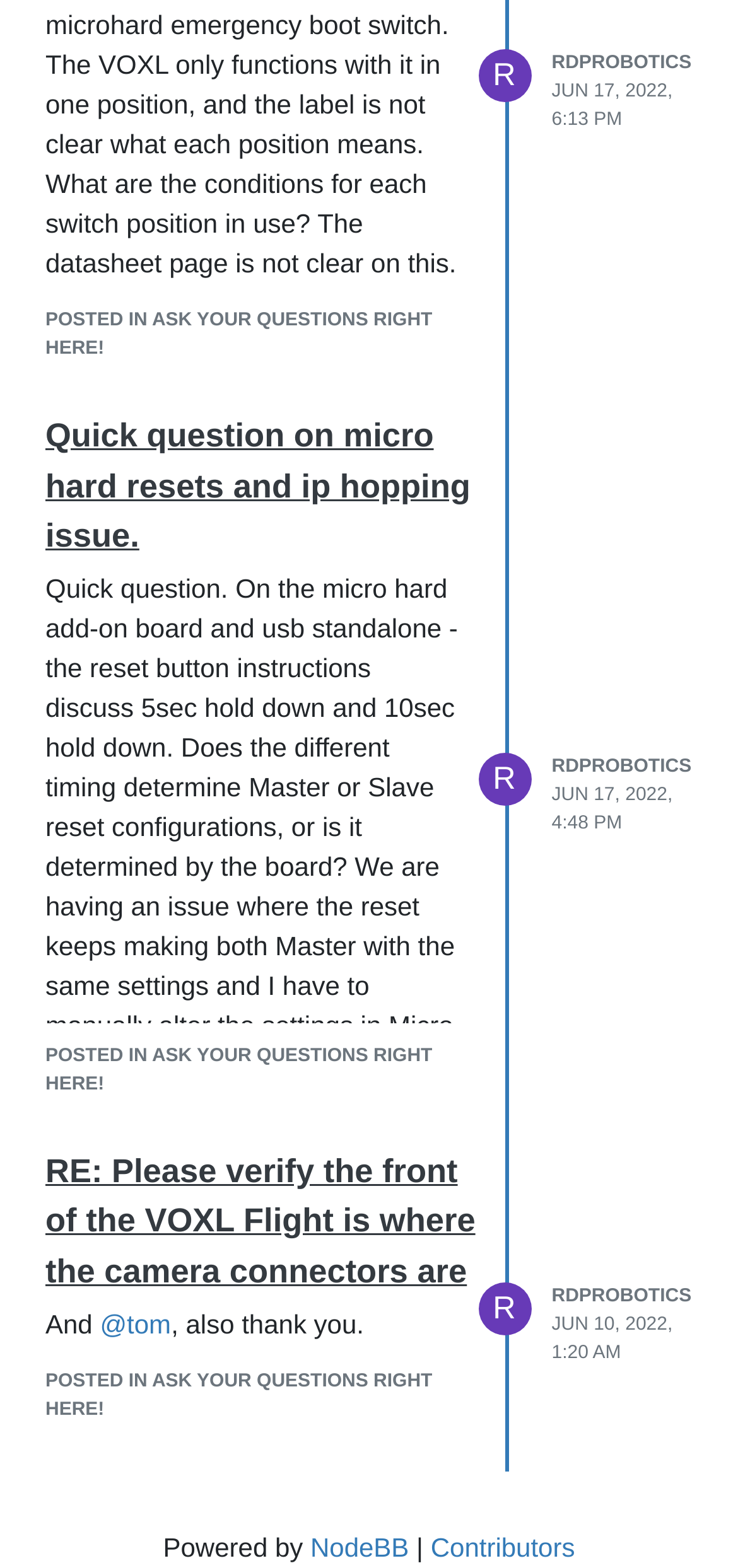Please answer the following question using a single word or phrase: What is the text at the bottom of the webpage?

Powered by NodeBB